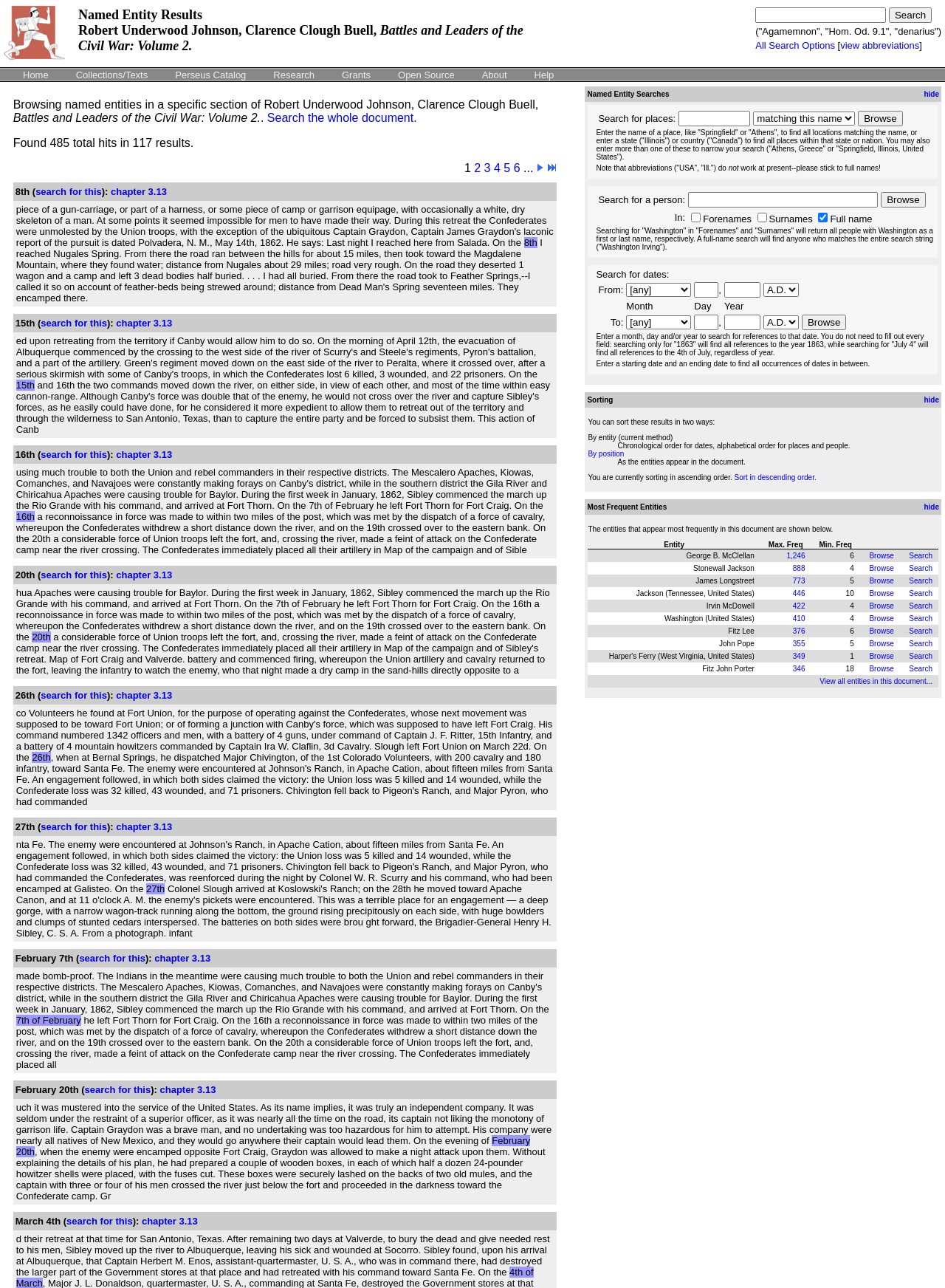Determine the bounding box coordinates of the clickable element to complete this instruction: "Search for a place". Provide the coordinates in the format of four float numbers between 0 and 1, [left, top, right, bottom].

[0.799, 0.006, 0.938, 0.018]